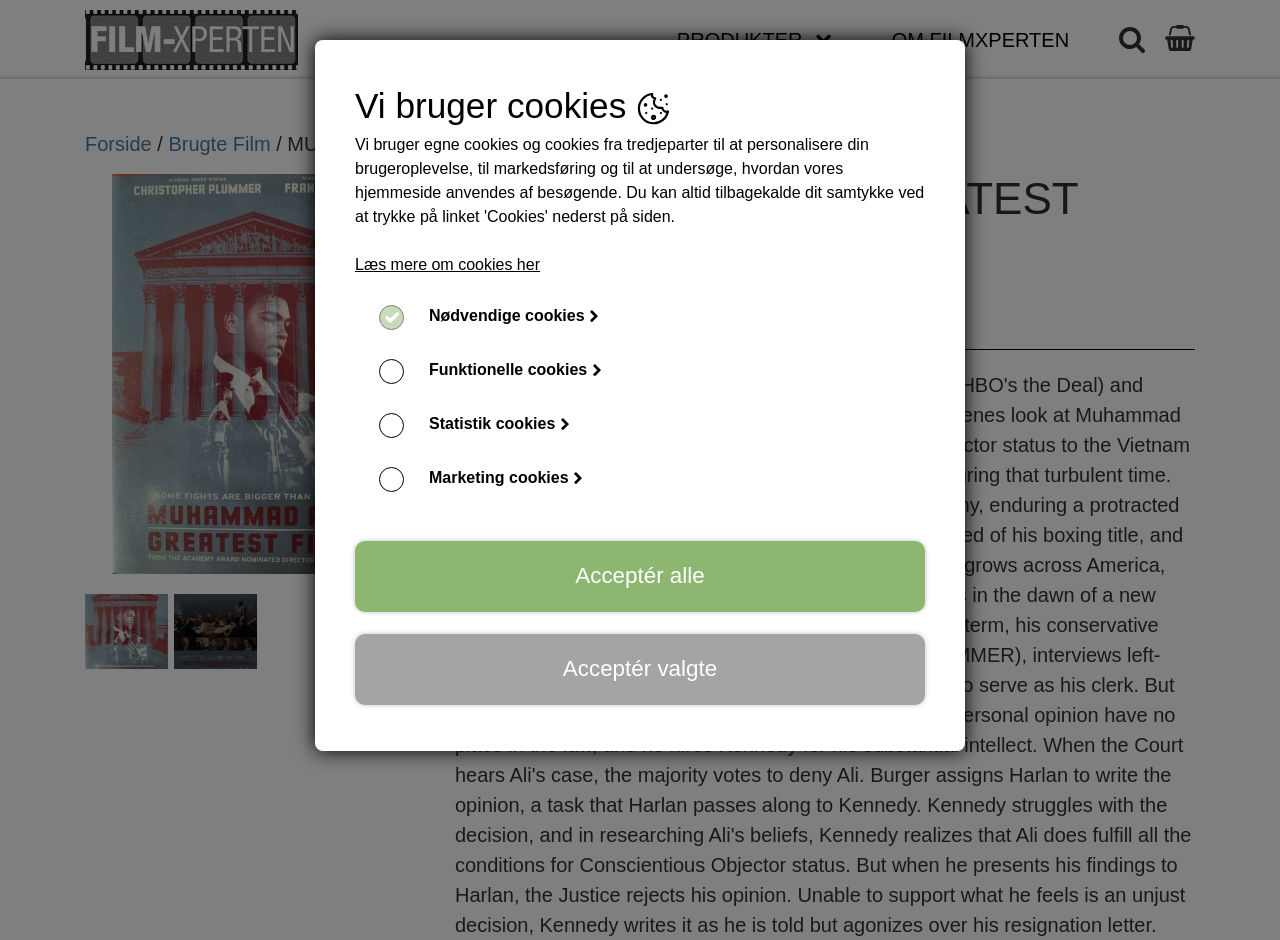Identify the bounding box coordinates of the element that should be clicked to fulfill this task: "Click the OM FILMXPERTEN link". The coordinates should be provided as four float numbers between 0 and 1, i.e., [left, top, right, bottom].

[0.673, 0.0, 0.859, 0.084]